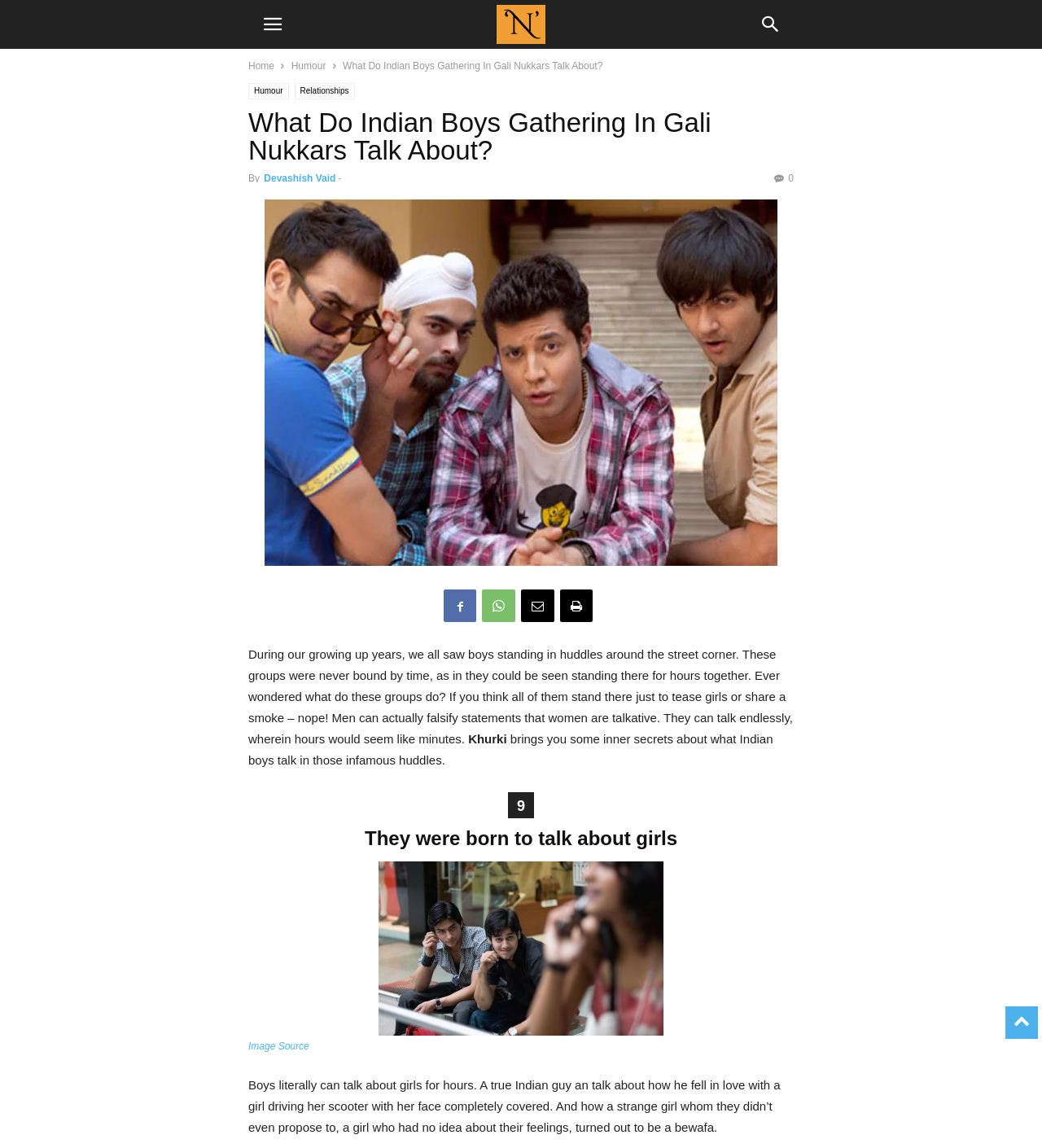Please identify the bounding box coordinates of the element I should click to complete this instruction: 'Click the 'Home' link'. The coordinates should be given as four float numbers between 0 and 1, like this: [left, top, right, bottom].

[0.238, 0.052, 0.263, 0.062]